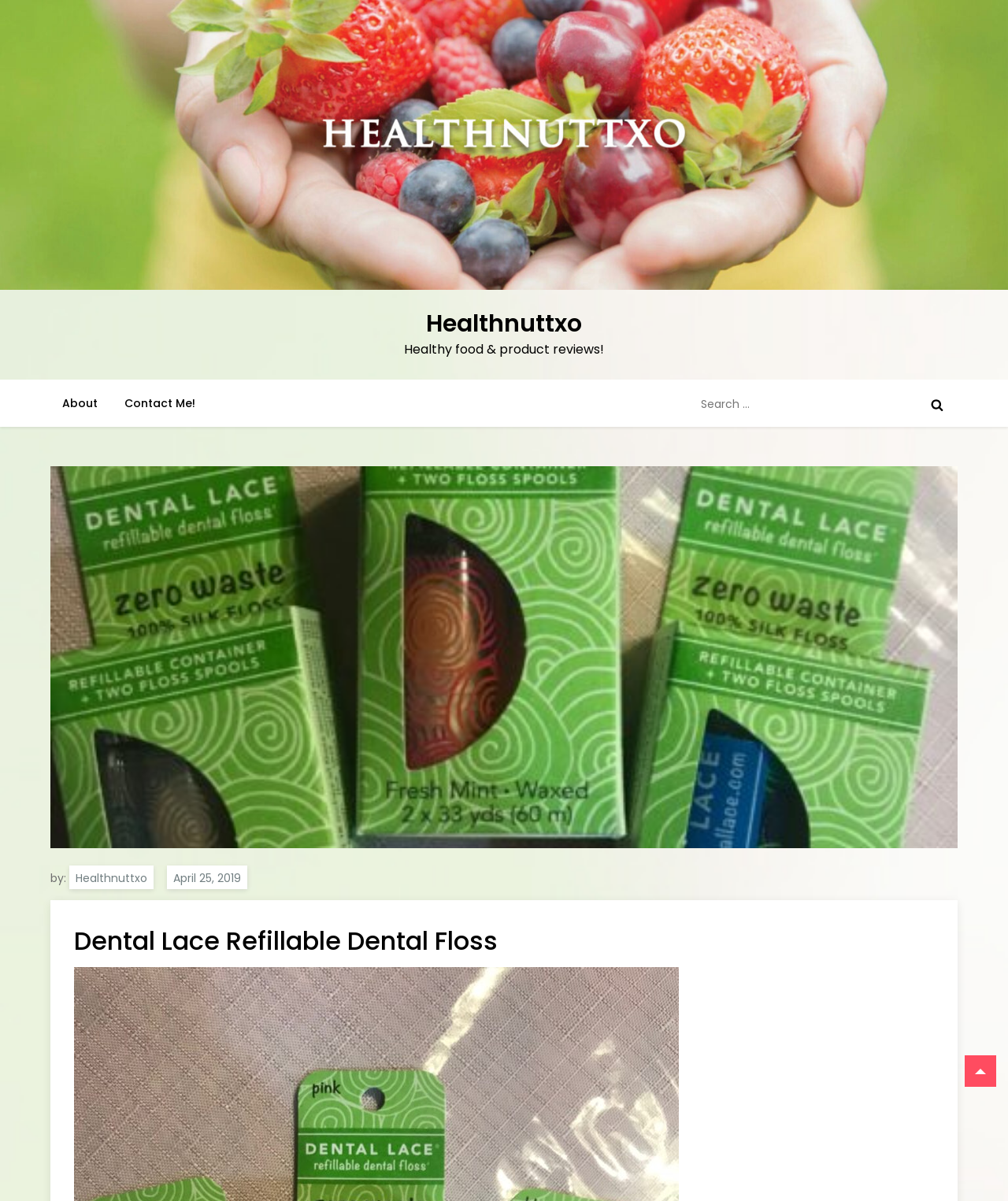What is the name of the website?
Look at the image and provide a short answer using one word or a phrase.

Healthnuttxo